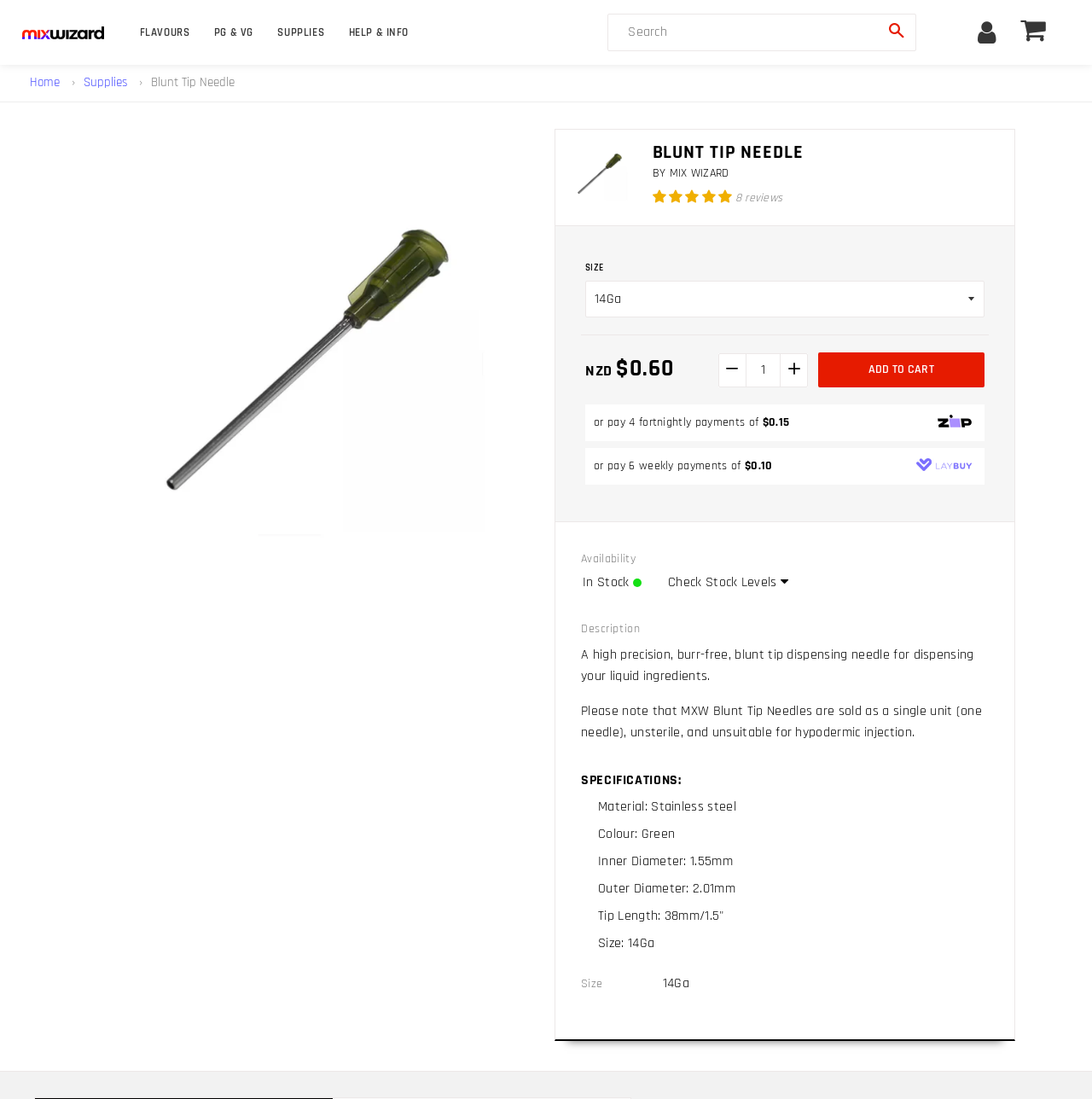Is the blunt tip needle in stock?
Using the image as a reference, give a one-word or short phrase answer.

Yes